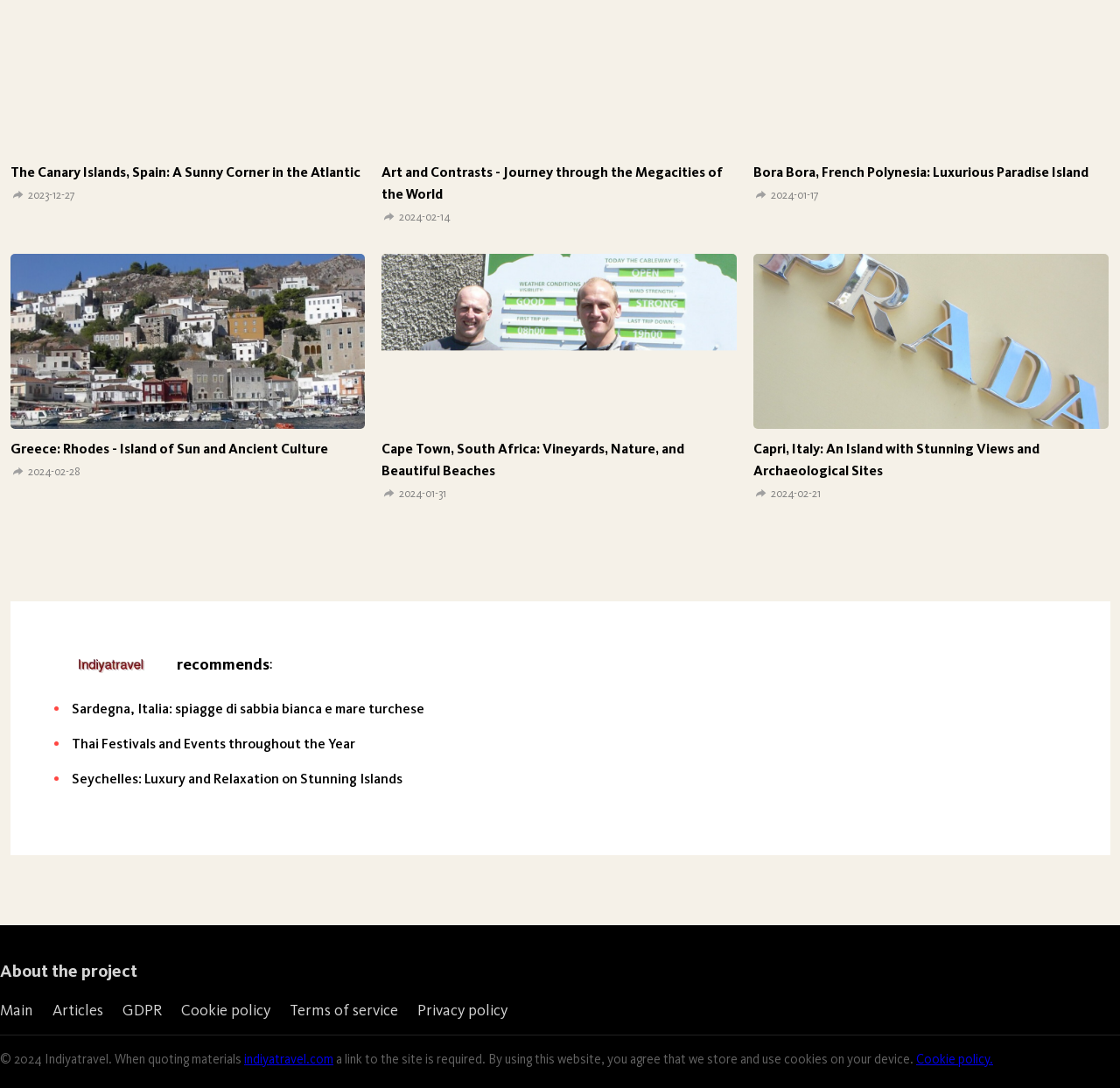Find the bounding box coordinates of the clickable region needed to perform the following instruction: "Search for something". The coordinates should be provided as four float numbers between 0 and 1, i.e., [left, top, right, bottom].

None